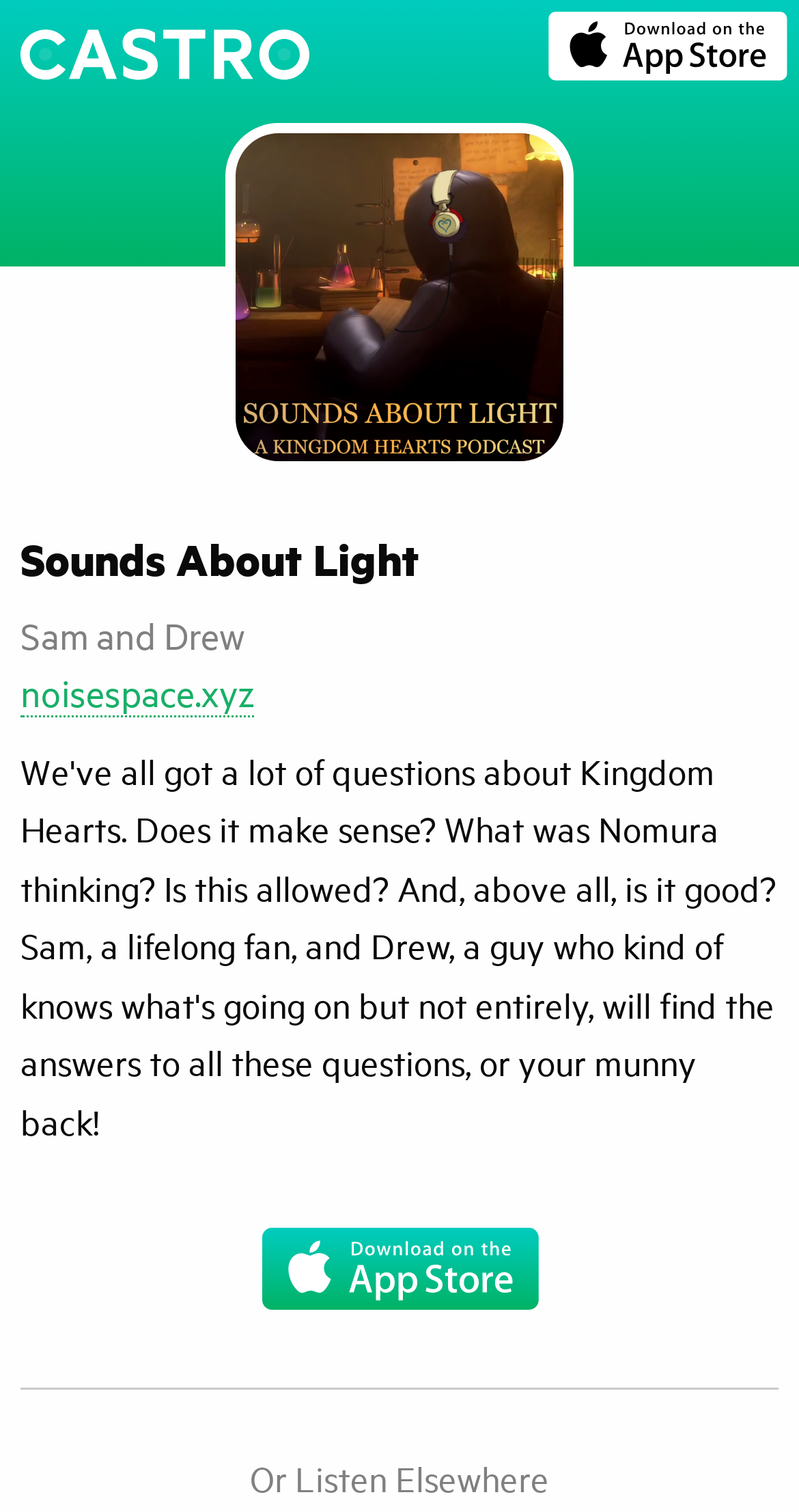Determine the main text heading of the webpage and provide its content.

Sounds About Light